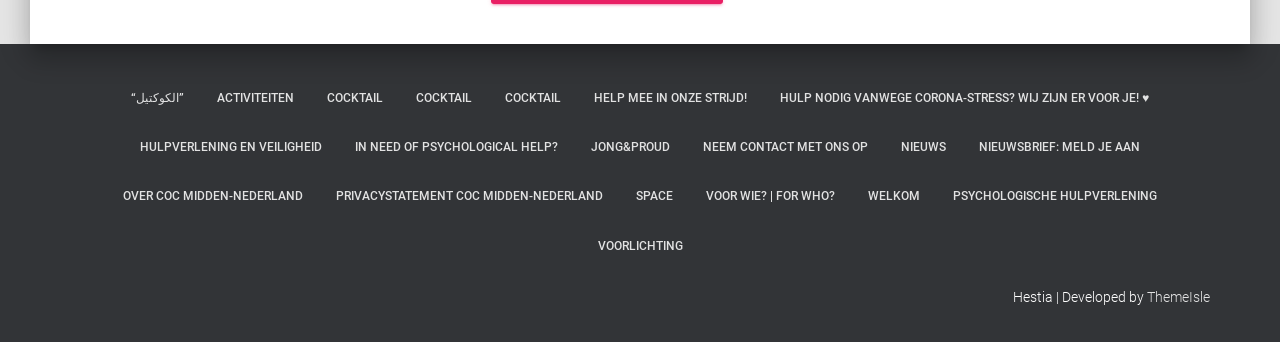What is the main language of the webpage?
From the image, provide a succinct answer in one word or a short phrase.

Dutch